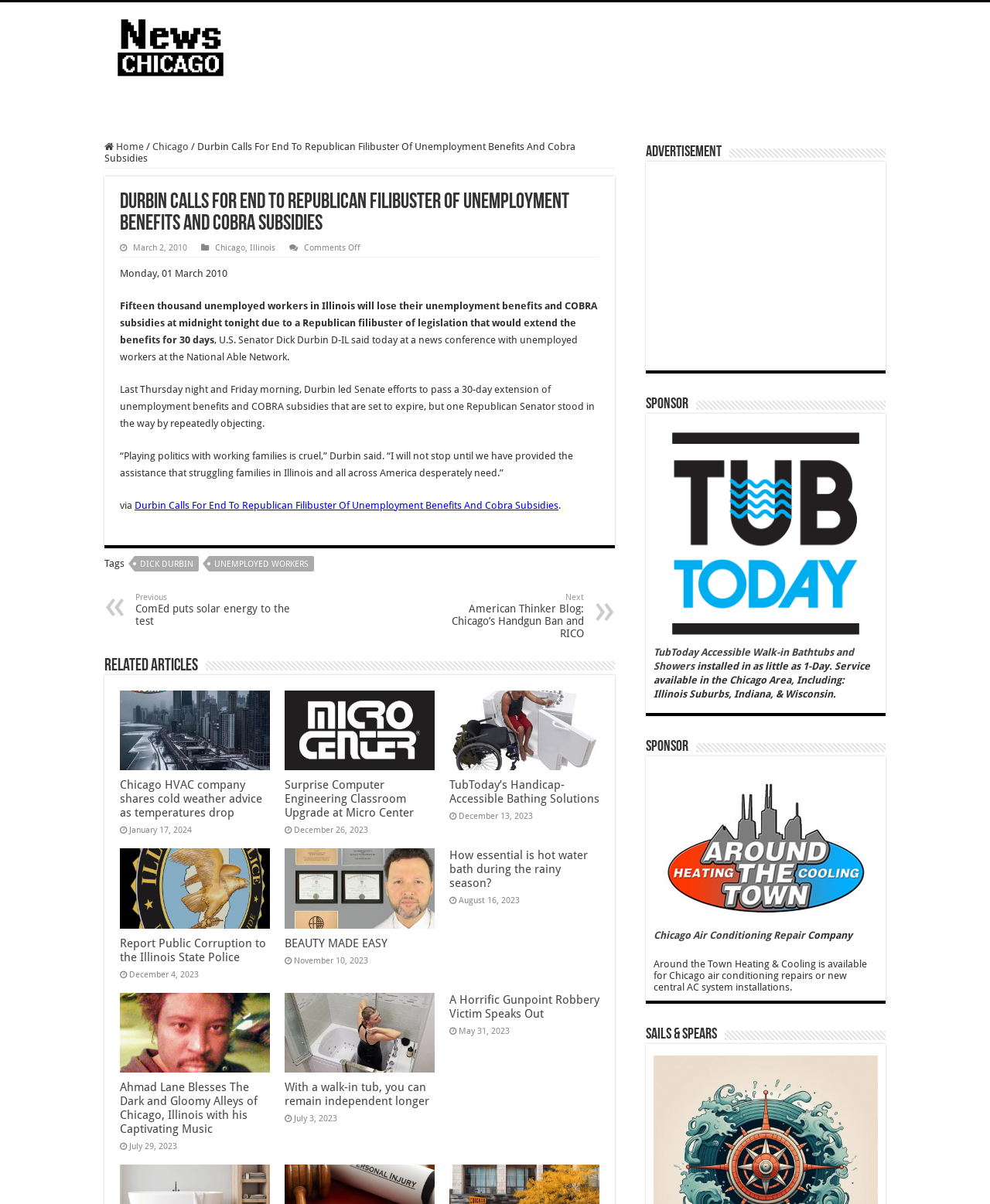Provide an in-depth caption for the webpage.

This webpage is about news articles, specifically focused on Chicago and Illinois. At the top, there is a heading "News Chicago" with an image and a link to the same title. Below it, there is an advertisement iframe. 

On the left side, there are navigation links, including "Home" and "Chicago". The main article is titled "Durbin Calls For End To Republican Filibuster Of Unemployment Benefits And Cobra Subsidies" and has a heading with the same title. The article is dated March 2, 2010, and discusses how 15,000 unemployed workers in Illinois will lose their unemployment benefits and COBRA subsidies due to a Republican filibuster. The article quotes U.S. Senator Dick Durbin and describes his efforts to pass a 30-day extension of unemployment benefits and COBRA subsidies.

Below the main article, there are links to related articles, including "Chicago HVAC company shares cold weather advice as temperatures drop", "Surprise Computer Engineering Classroom Upgrade at Micro Center", and several others. Each related article has a heading, a link, and a date. Some of the articles also have images.

On the right side, there are more advertisements, including an iframe and a sponsor section with a figure and a link to "TubToday Accessible Walk-in Bathtubs and Showers". There is also another sponsor section with a figure and a link to an unknown sponsor.